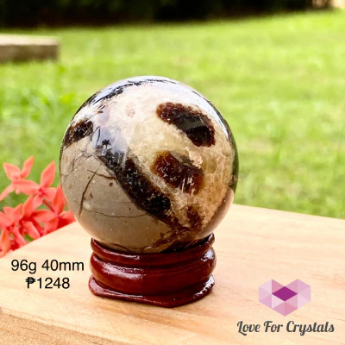Look at the image and give a detailed response to the following question: What is the purpose of the Septarian Dragon Stone sphere?

According to the caption, the Septarian Dragon Stone sphere not only serves as an aesthetic piece but also embodies the grounding properties attributed to Septarian, which are believed to foster confidence and patience.